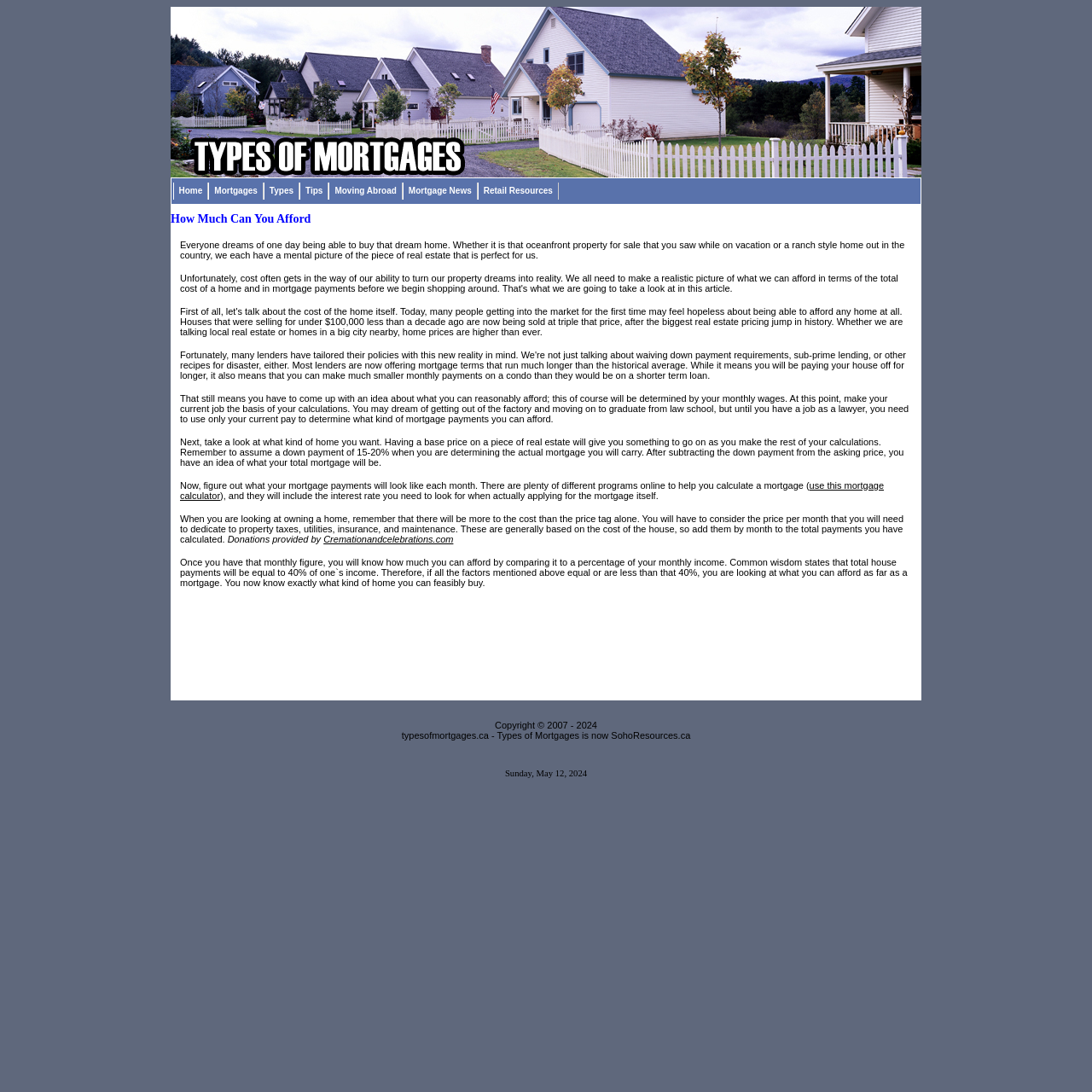Given the description of a UI element: "use this mortgage calculator", identify the bounding box coordinates of the matching element in the webpage screenshot.

[0.165, 0.44, 0.809, 0.458]